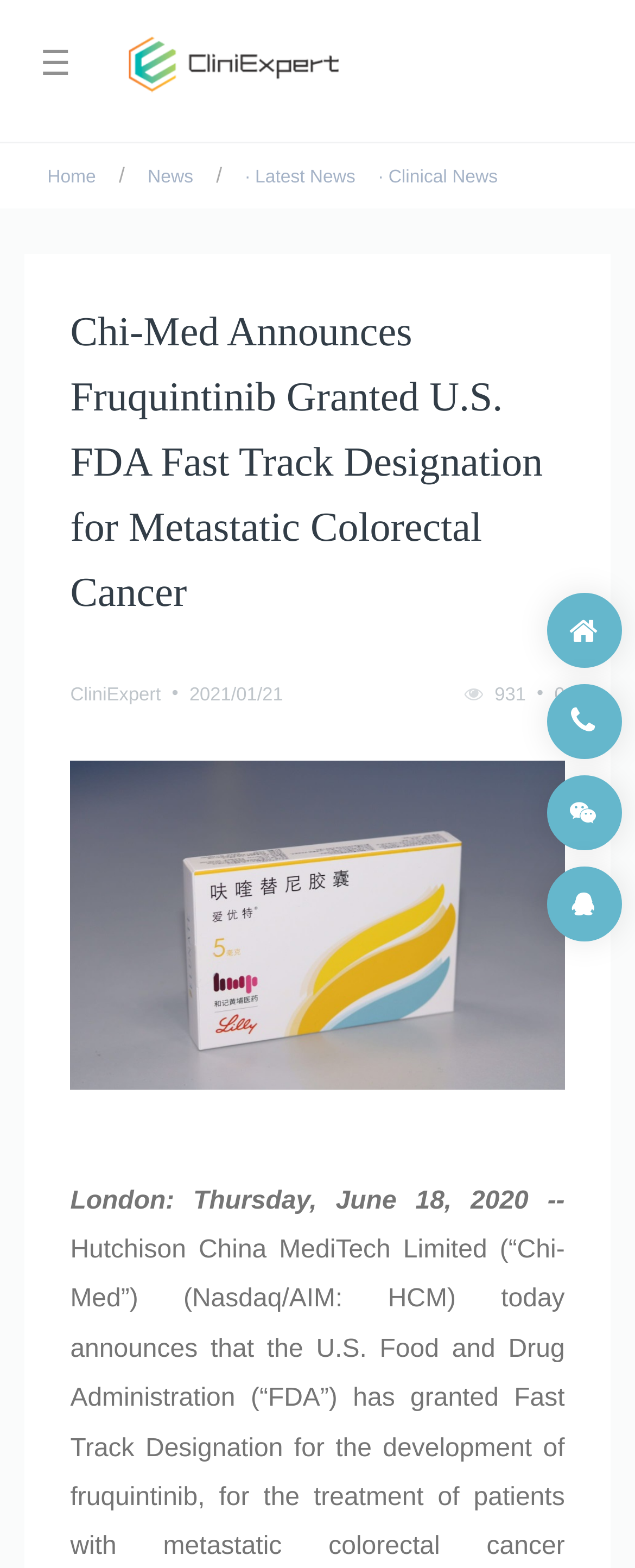Using the provided description: "Home", find the bounding box coordinates of the corresponding UI element. The output should be four float numbers between 0 and 1, in the format [left, top, right, bottom].

[0.038, 0.092, 0.187, 0.132]